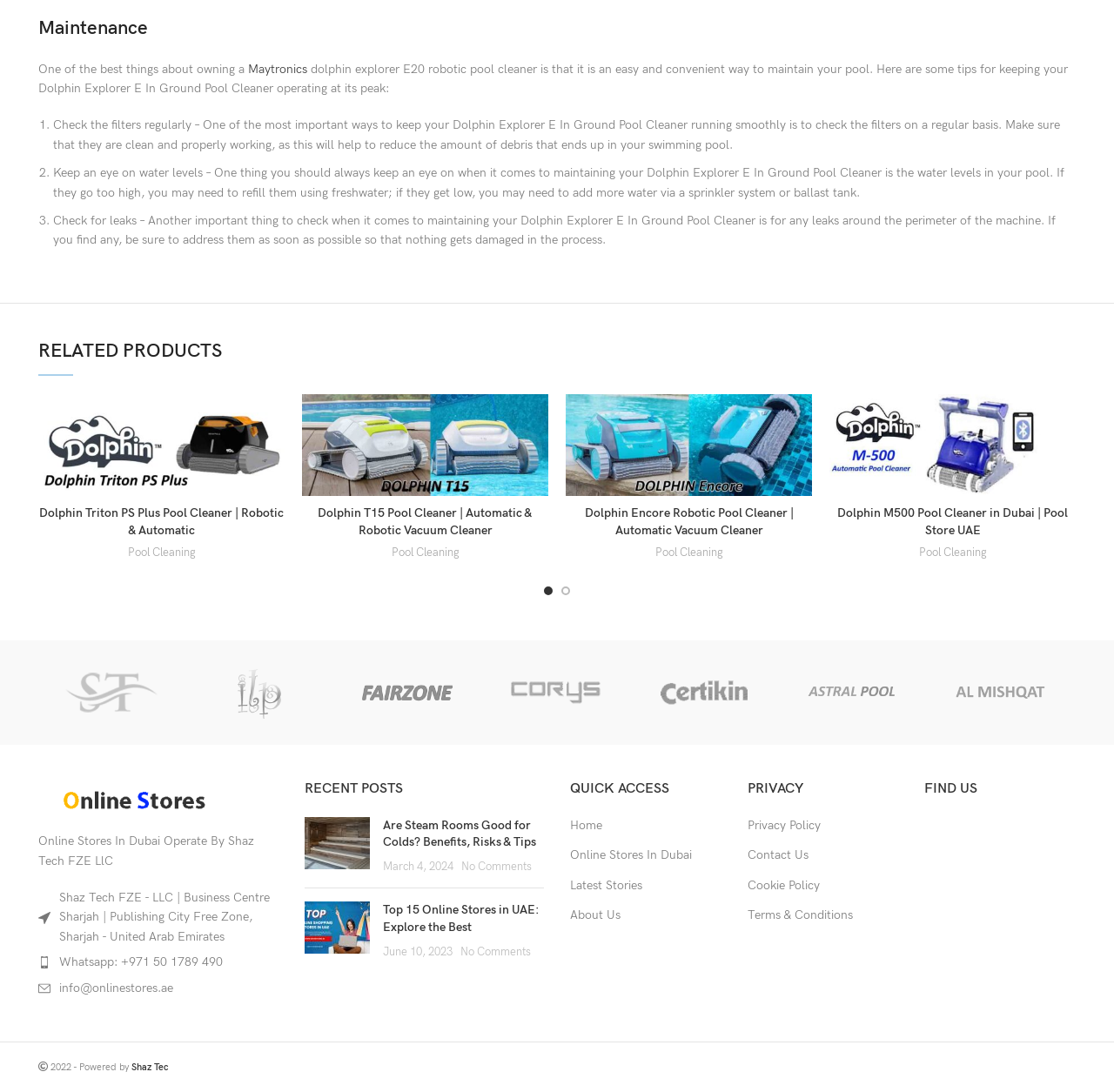Can you find the bounding box coordinates for the UI element given this description: "Terms & Conditions"? Provide the coordinates as four float numbers between 0 and 1: [left, top, right, bottom].

[0.671, 0.831, 0.767, 0.846]